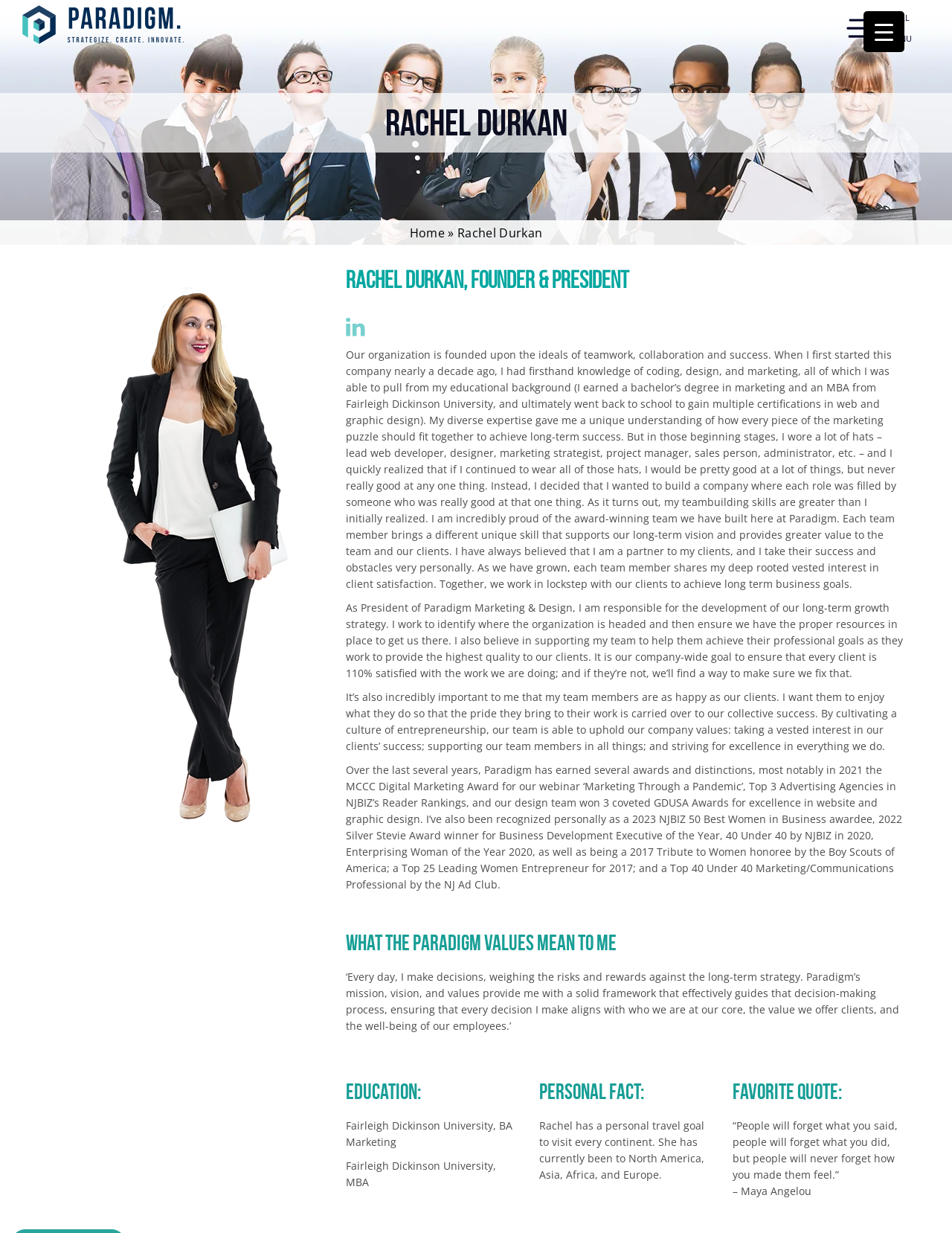Please answer the following question using a single word or phrase: What is the favorite quote of Rachel Durkan?

“People will forget what you said, people will forget what you did, but people will never forget how you made them feel.”